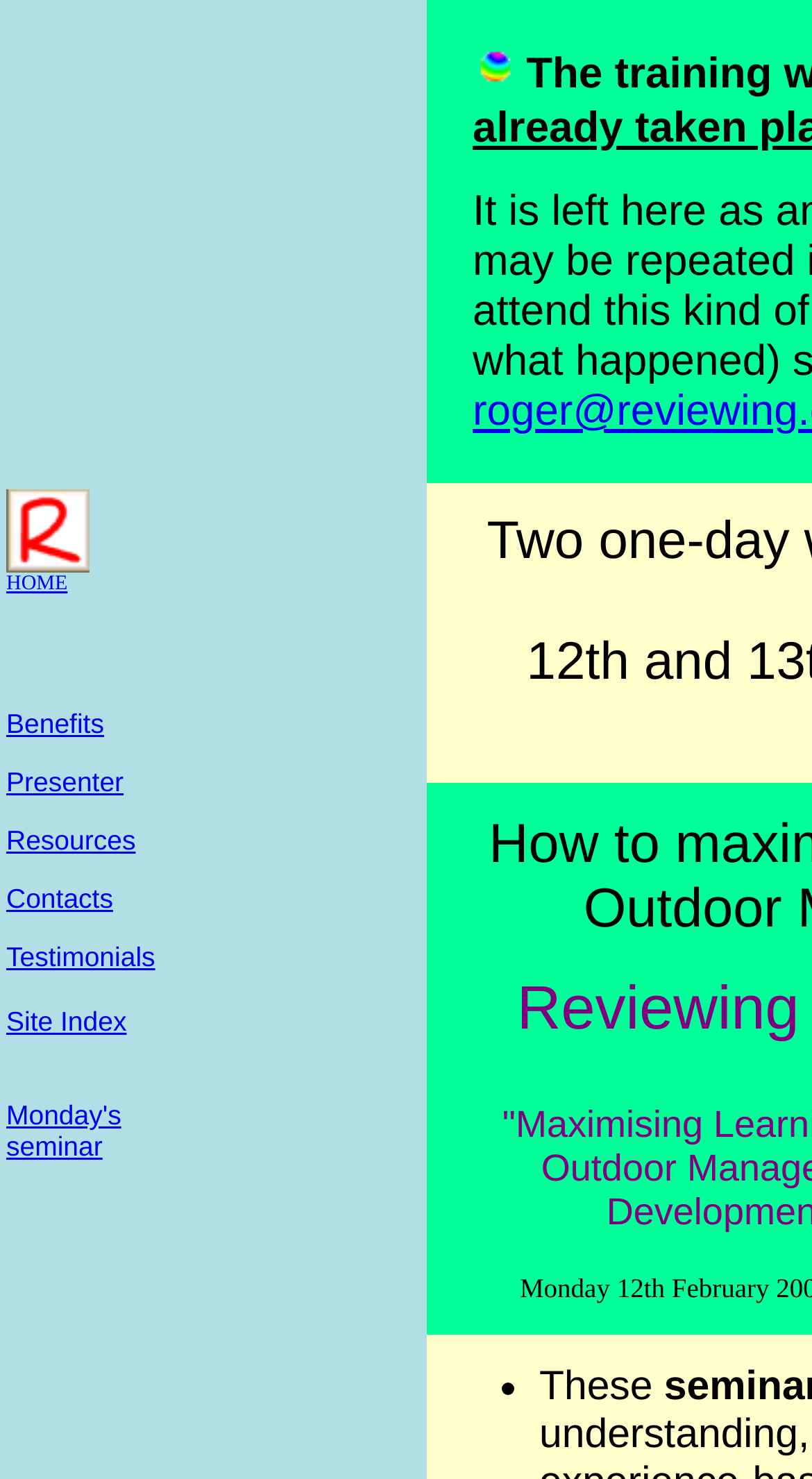Answer this question in one word or a short phrase: What is the purpose of the image at the top of the webpage?

Decoration